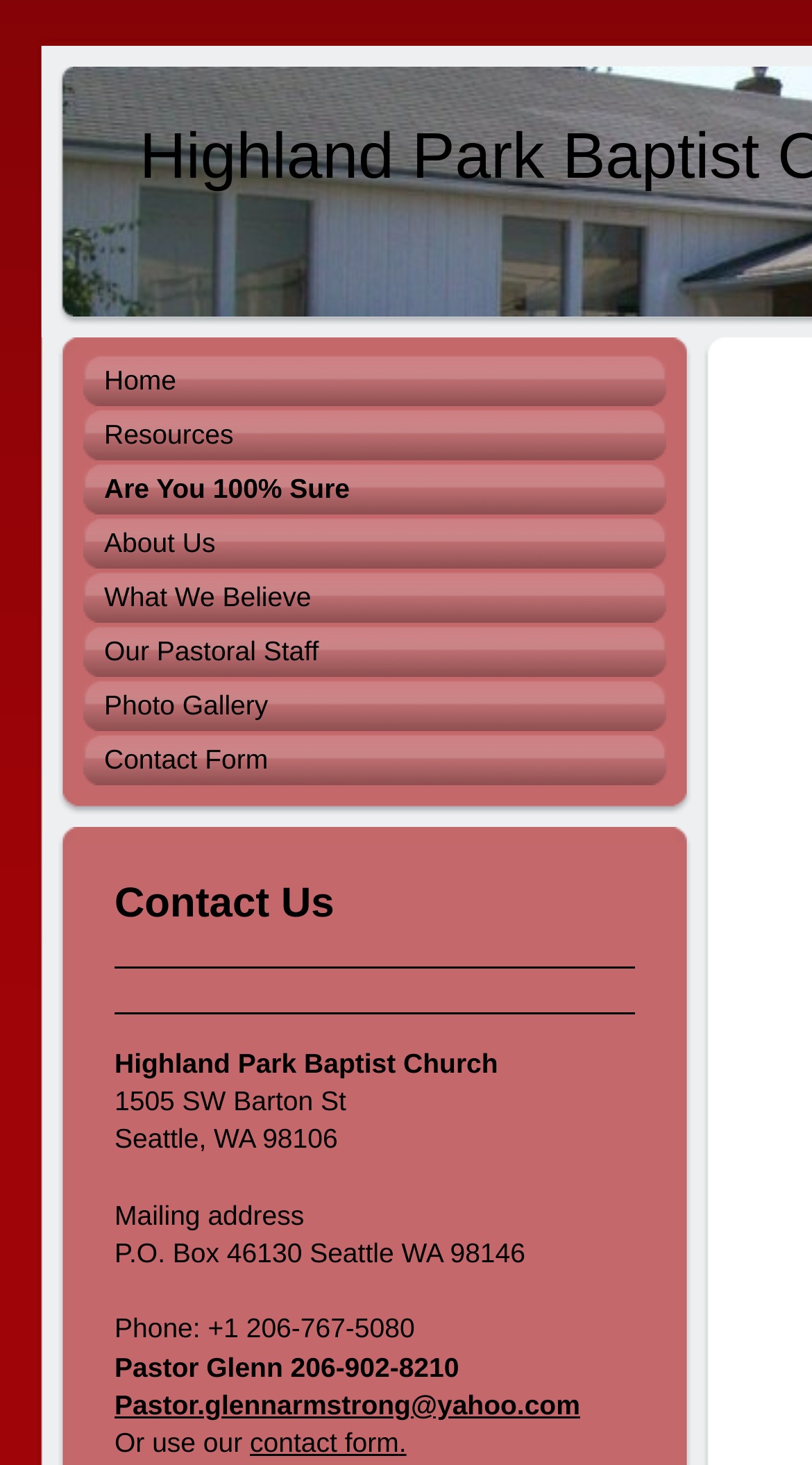Locate the UI element described by Resources and provide its bounding box coordinates. Use the format (top-left x, top-left y, bottom-right x, bottom-right y) with all values as floating point numbers between 0 and 1.

[0.103, 0.279, 0.821, 0.316]